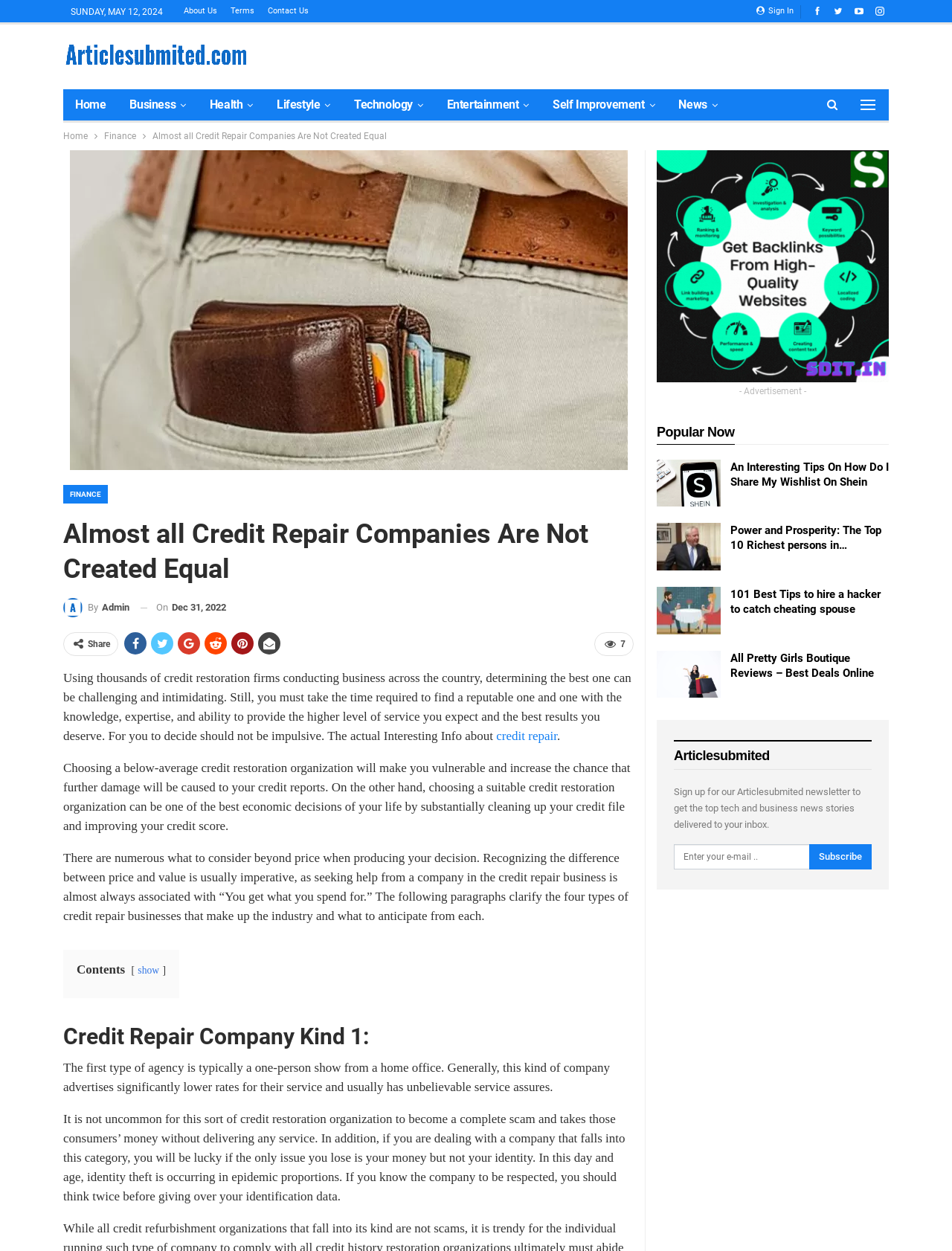What is the warning about identity theft in the article?
Please provide a comprehensive answer based on the details in the screenshot.

The article warns that if you are dealing with a company that falls into the first category of credit restoration organization, you will be lucky if the only issue you lose is your money but not your identity, implying that you should be cautious when giving identification data to such companies.